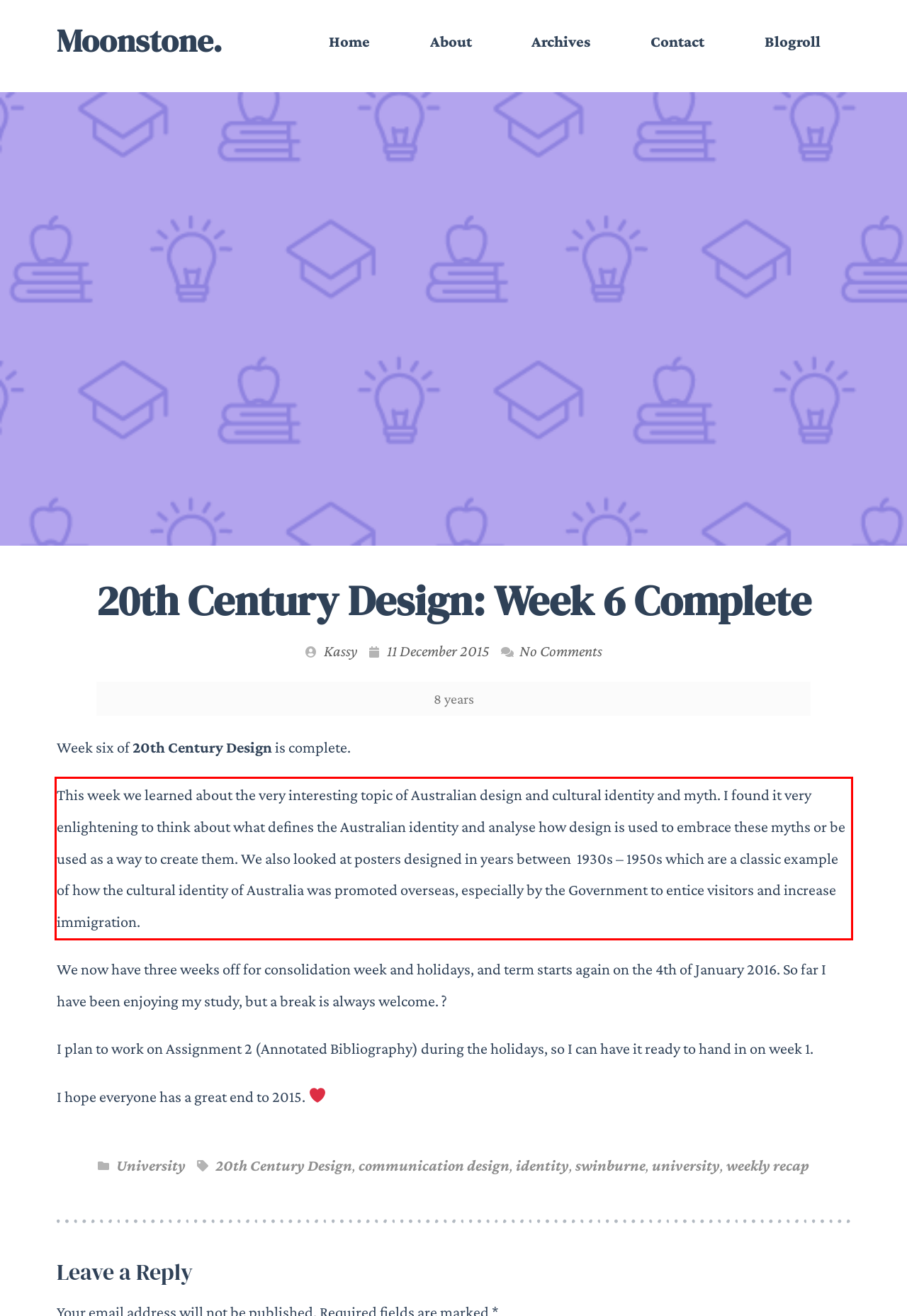Your task is to recognize and extract the text content from the UI element enclosed in the red bounding box on the webpage screenshot.

This week we learned about the very interesting topic of Australian design and cultural identity and myth. I found it very enlightening to think about what defines the Australian identity and analyse how design is used to embrace these myths or be used as a way to create them. We also looked at posters designed in years between 1930s – 1950s which are a classic example of how the cultural identity of Australia was promoted overseas, especially by the Government to entice visitors and increase immigration.